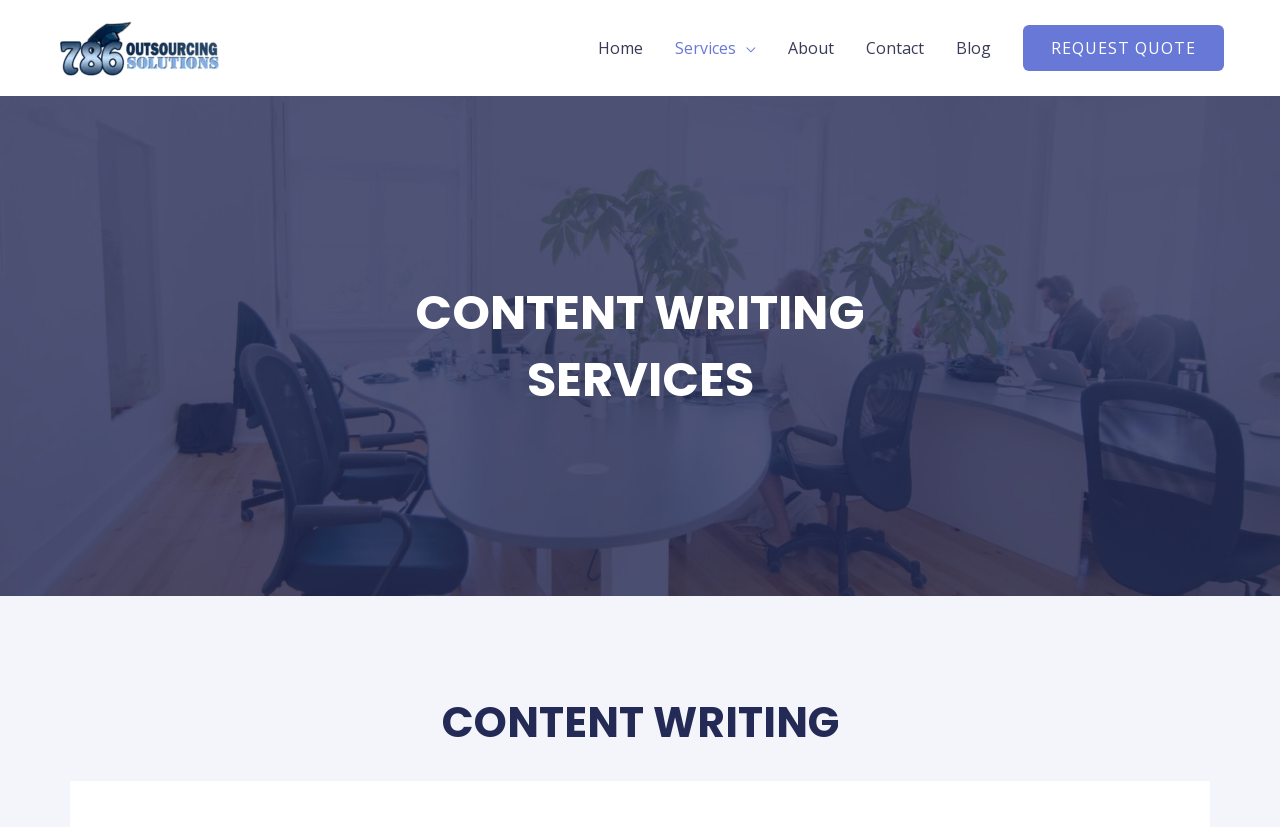Refer to the image and offer a detailed explanation in response to the question: How many navigation links are there?

I counted the number of links under the 'Site Navigation' section, which are 'Home', 'Services', 'About', 'Contact', and 'Blog', plus the 'REQUEST QUOTE' link, making a total of 5 navigation links.